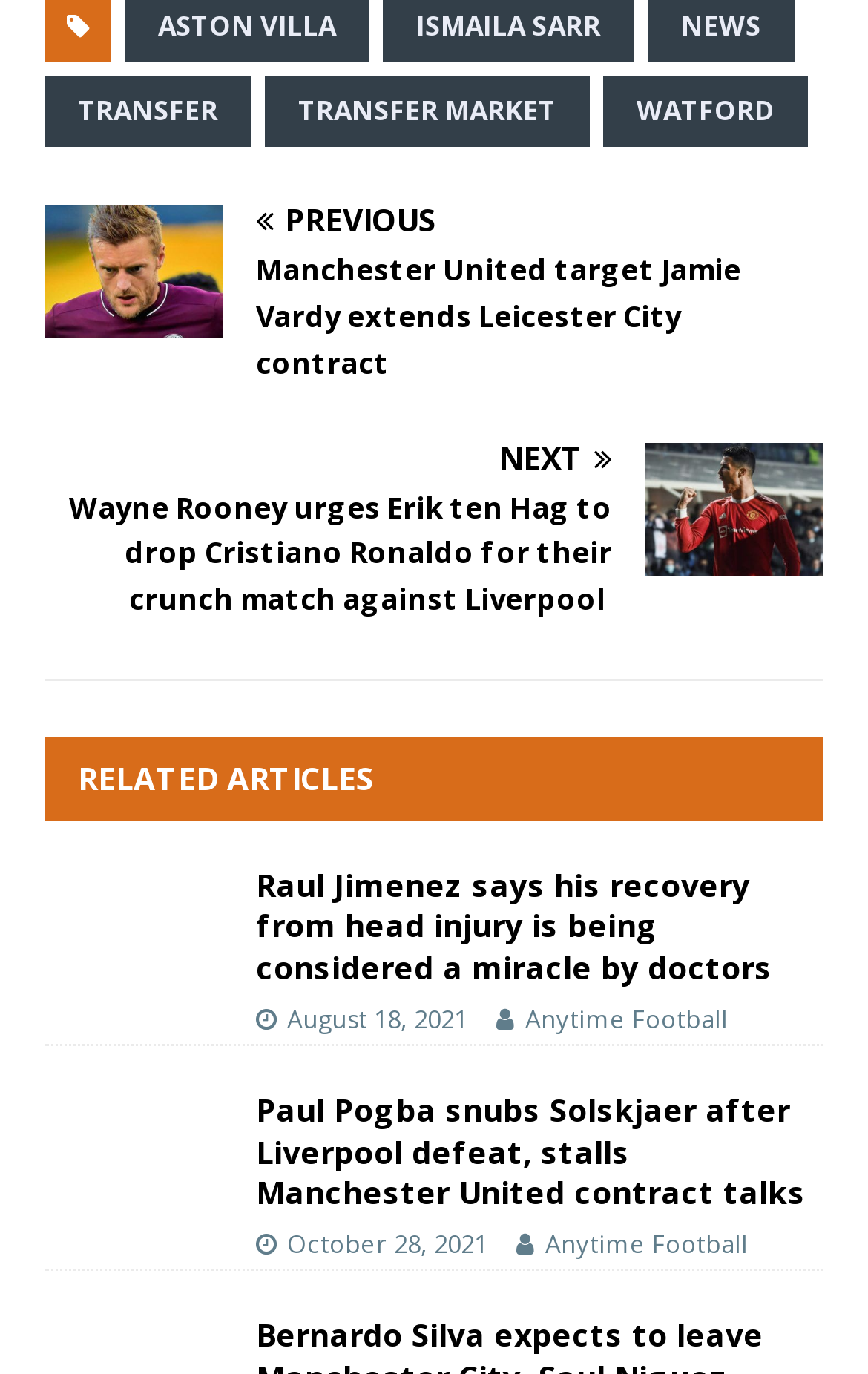What is the first link on the top left?
Please provide a single word or phrase answer based on the image.

TRANSFER